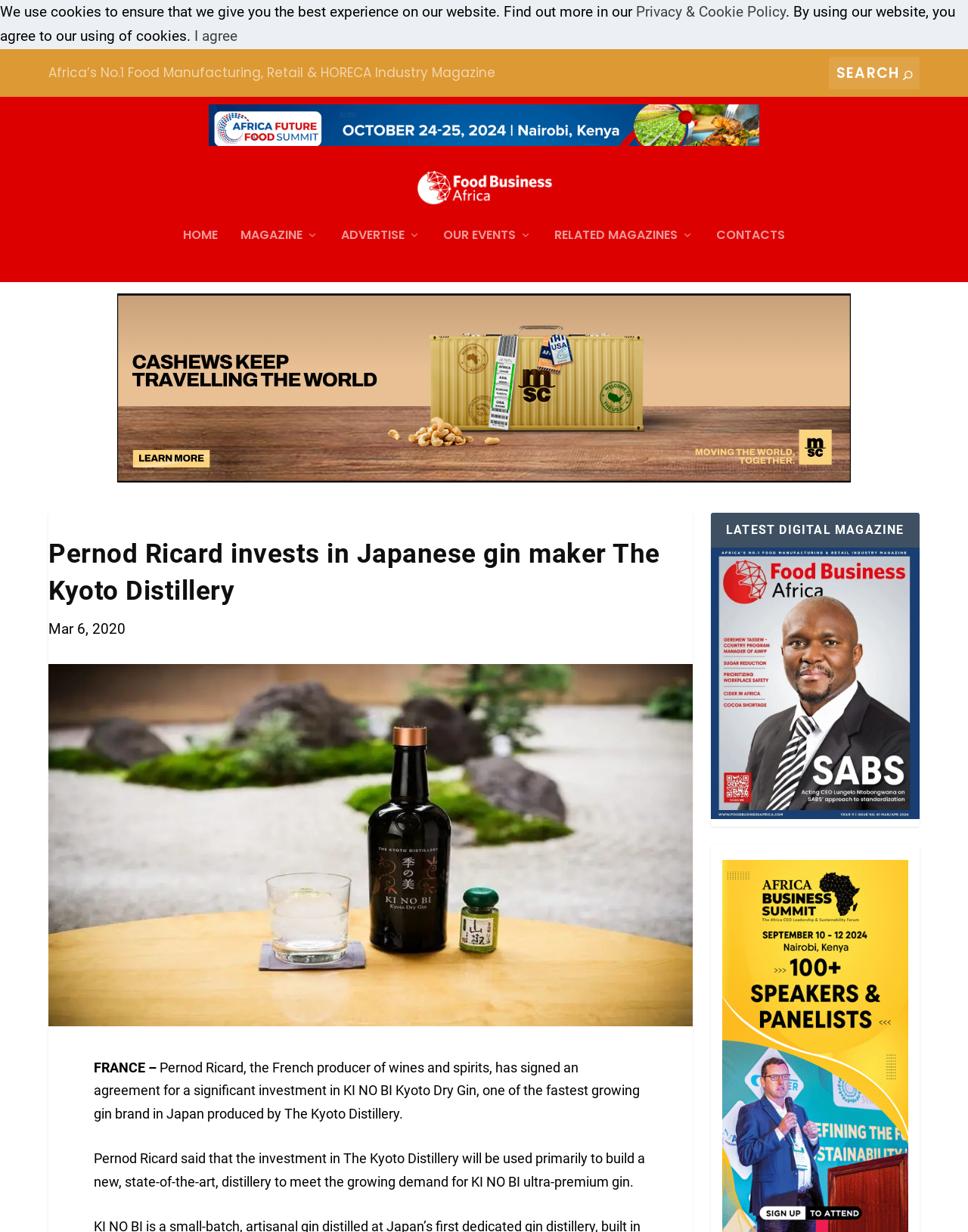Locate the bounding box of the UI element with the following description: "HOME".

[0.189, 0.17, 0.225, 0.213]